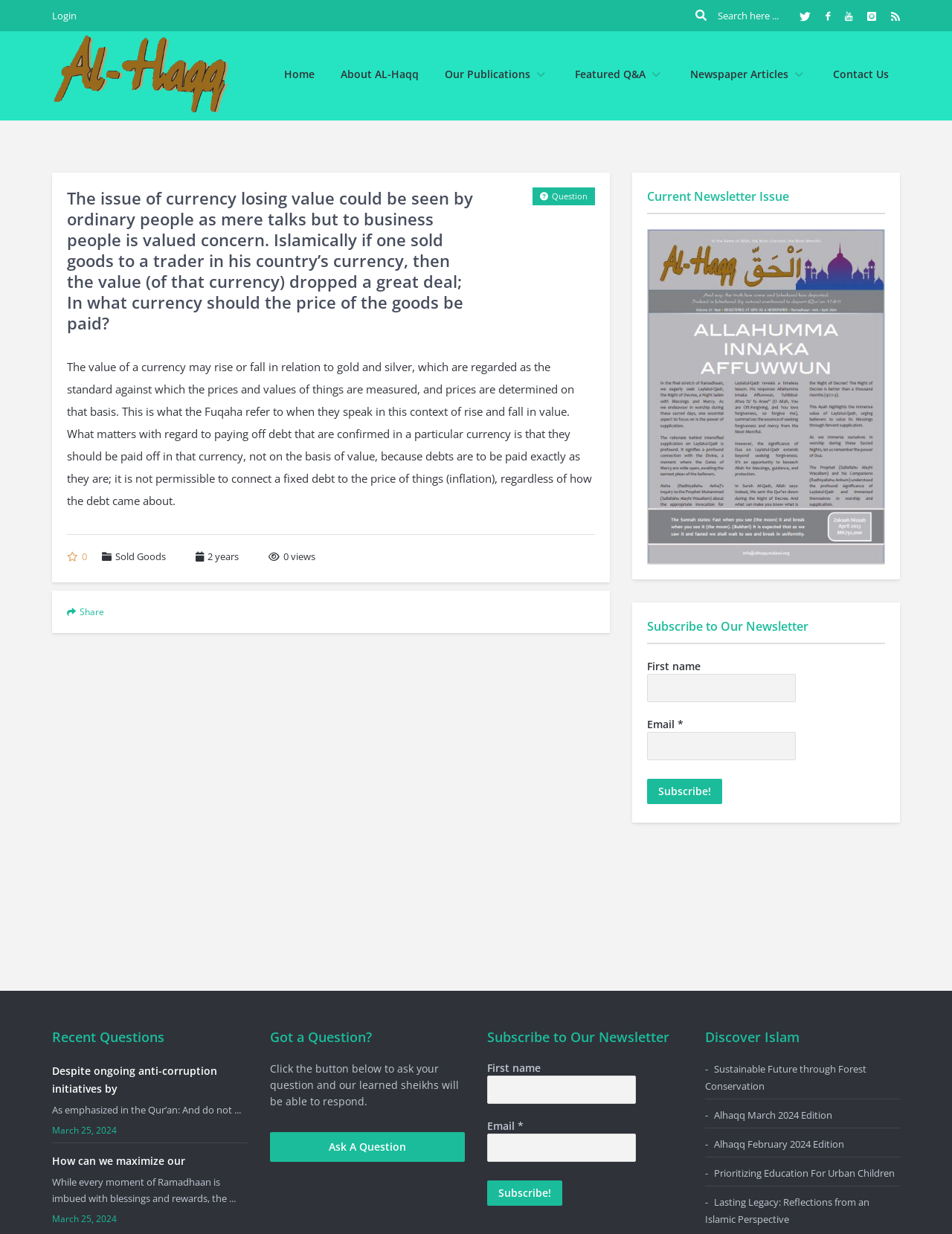What is the purpose of the 'Subscribe to Our Newsletter' section?
Answer the question with a single word or phrase by looking at the picture.

To subscribe to the newsletter